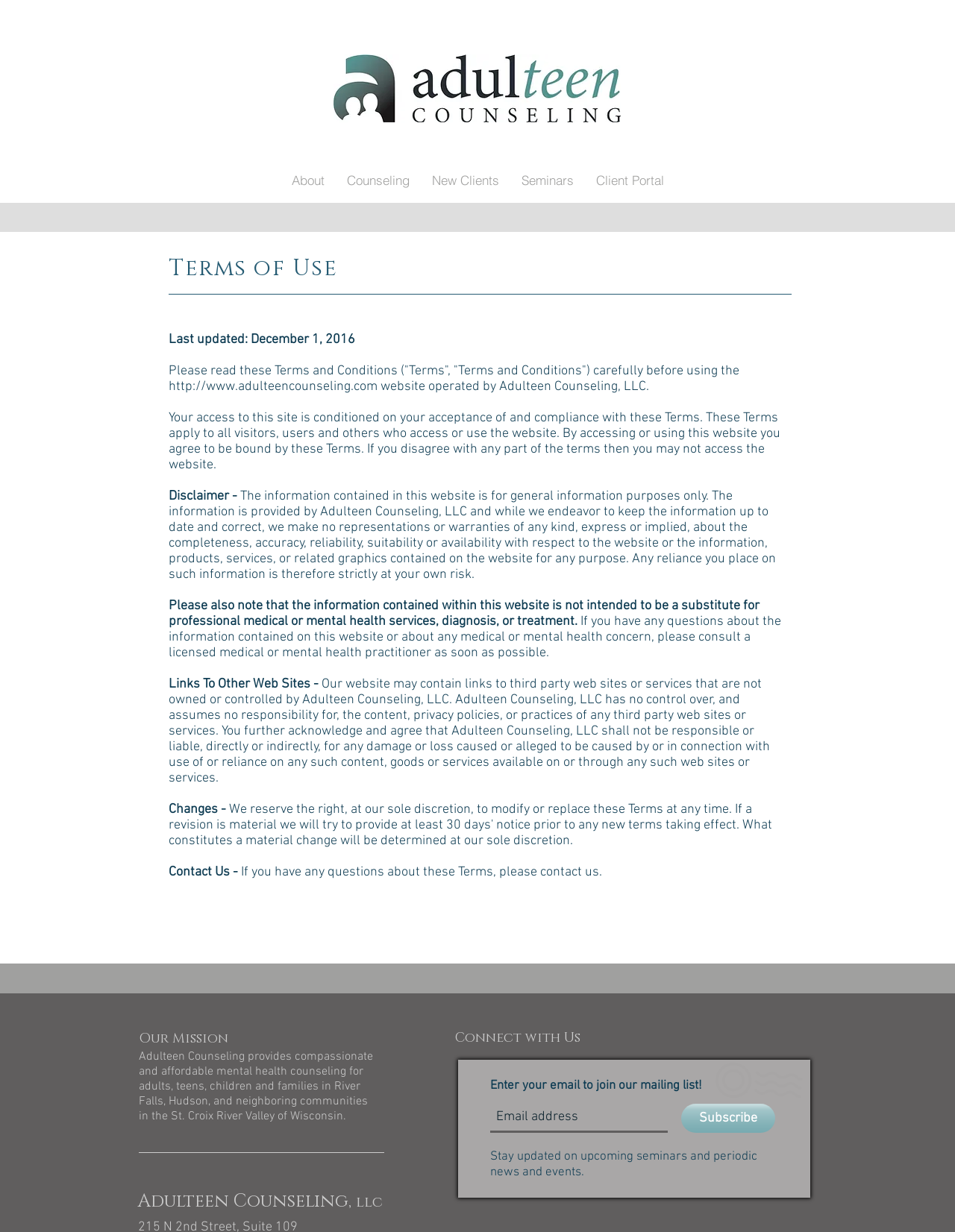Determine the bounding box coordinates in the format (top-left x, top-left y, bottom-right x, bottom-right y). Ensure all values are floating point numbers between 0 and 1. Identify the bounding box of the UI element described by: psypher

None